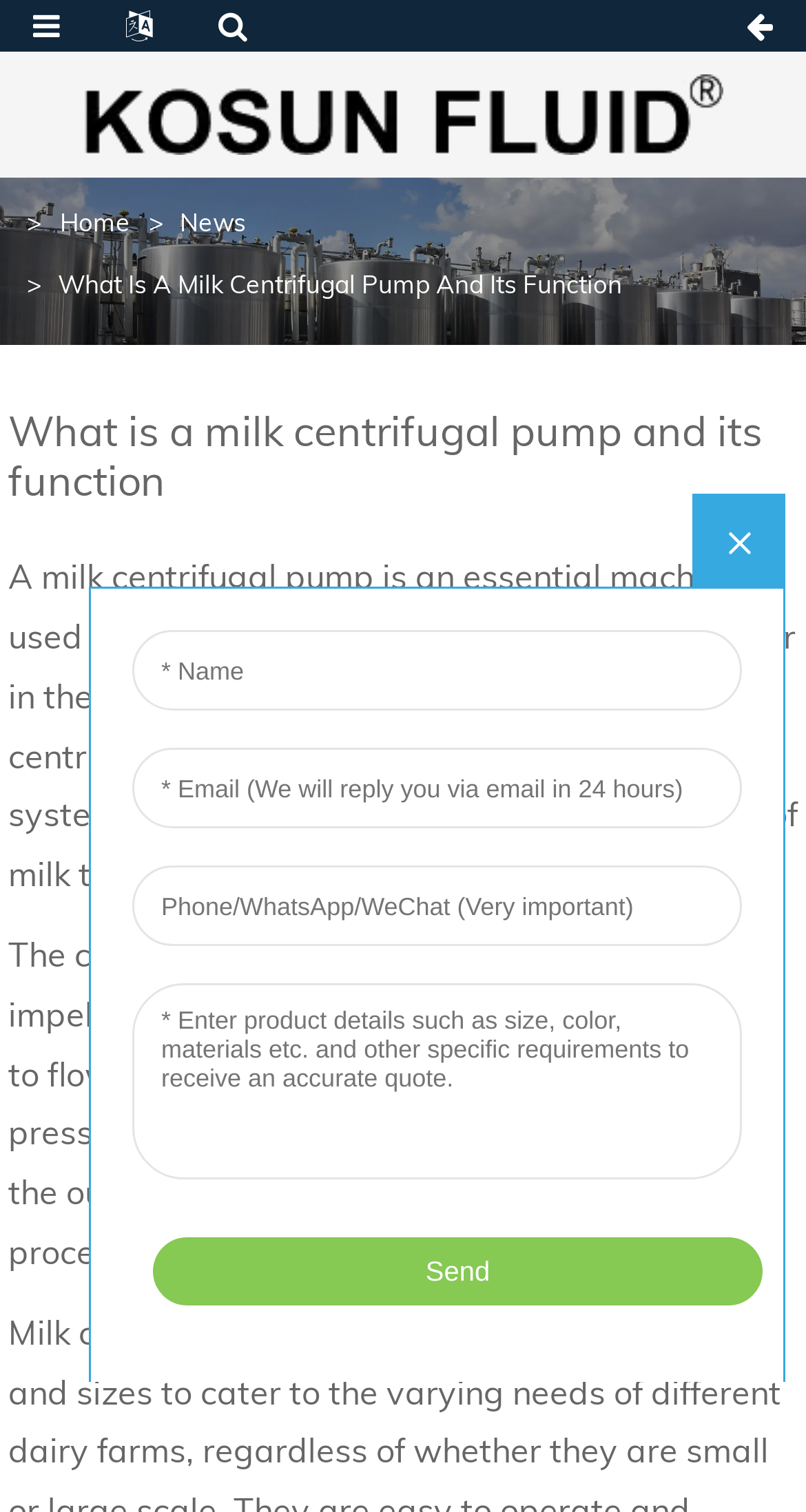Please determine the main heading text of this webpage.

What is a milk centrifugal pump and its function